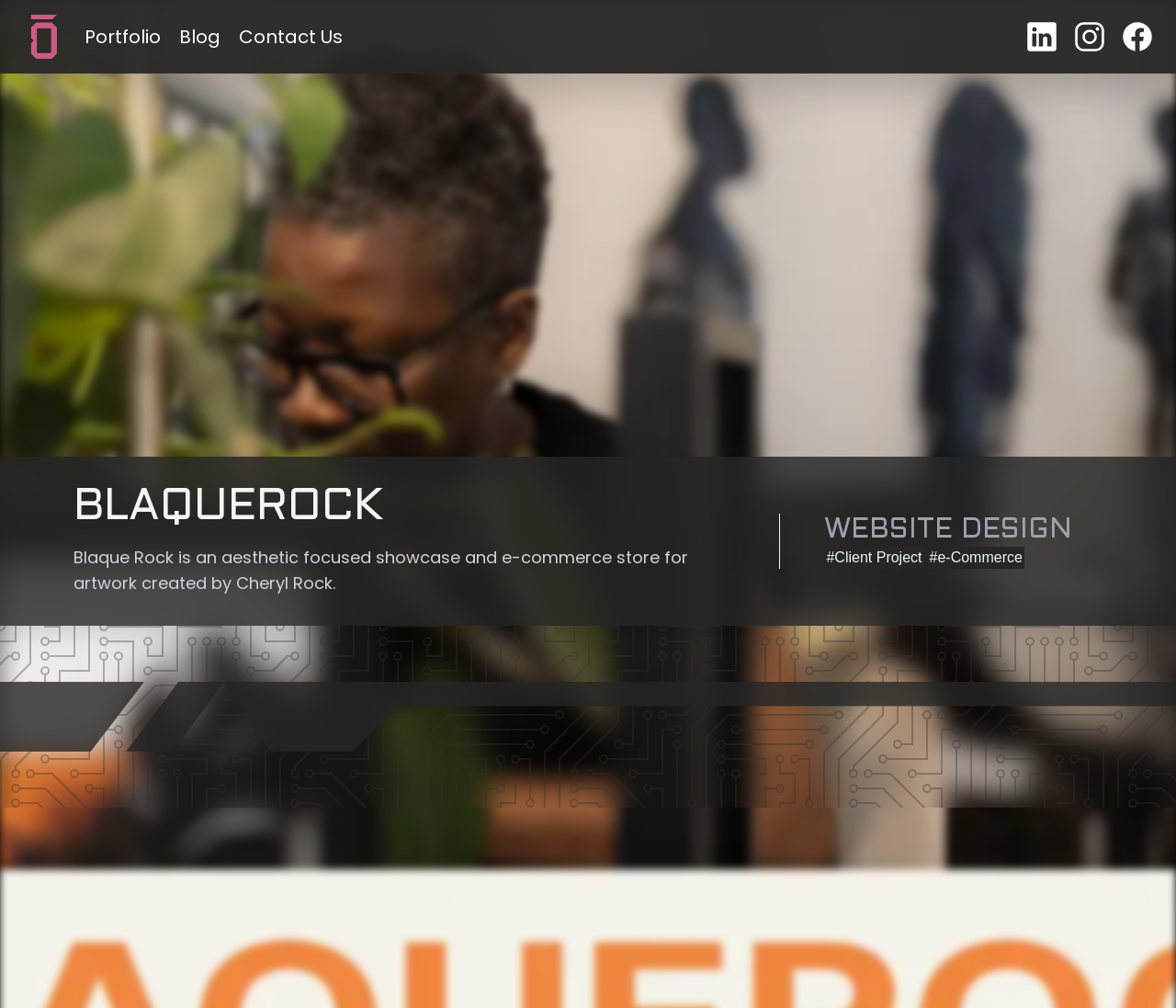Determine the bounding box coordinates for the area that needs to be clicked to fulfill this task: "explore website design". The coordinates must be given as four float numbers between 0 and 1, i.e., [left, top, right, bottom].

[0.664, 0.51, 0.975, 0.543]